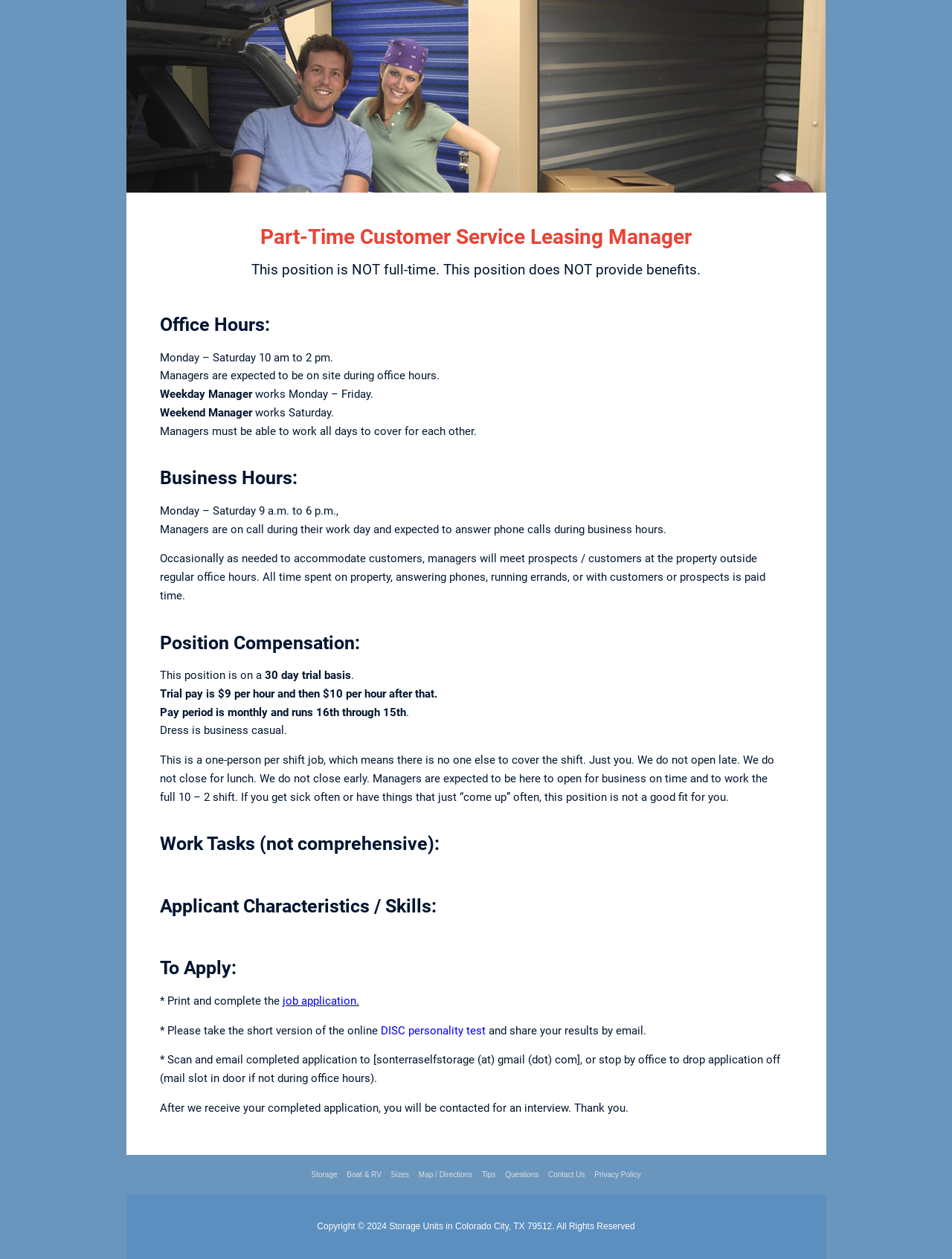Determine the bounding box coordinates of the region to click in order to accomplish the following instruction: "Click the 'job application' link". Provide the coordinates as four float numbers between 0 and 1, specifically [left, top, right, bottom].

[0.297, 0.79, 0.374, 0.8]